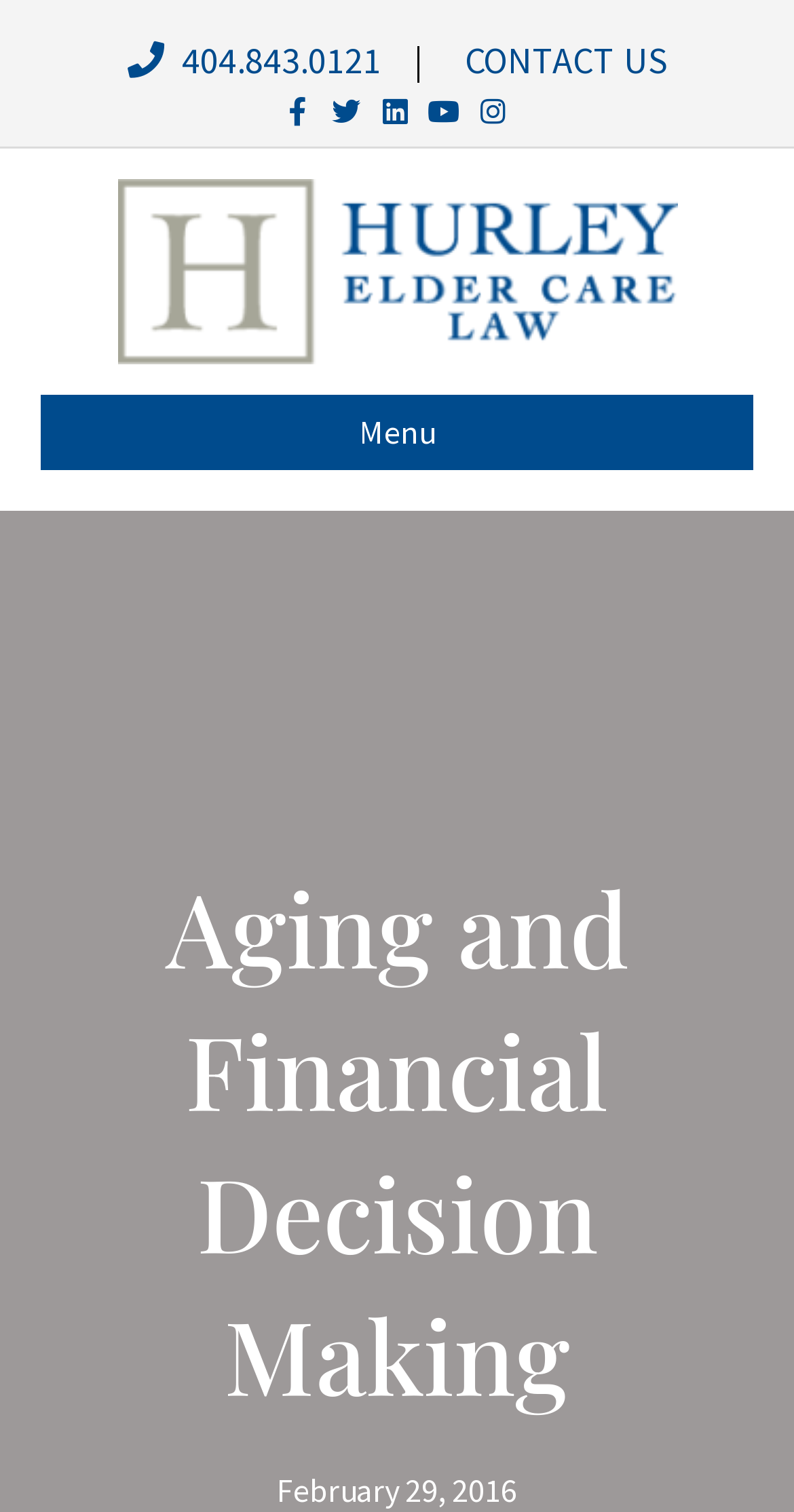Determine the bounding box coordinates for the HTML element described here: "CONTACT US".

[0.585, 0.024, 0.839, 0.055]